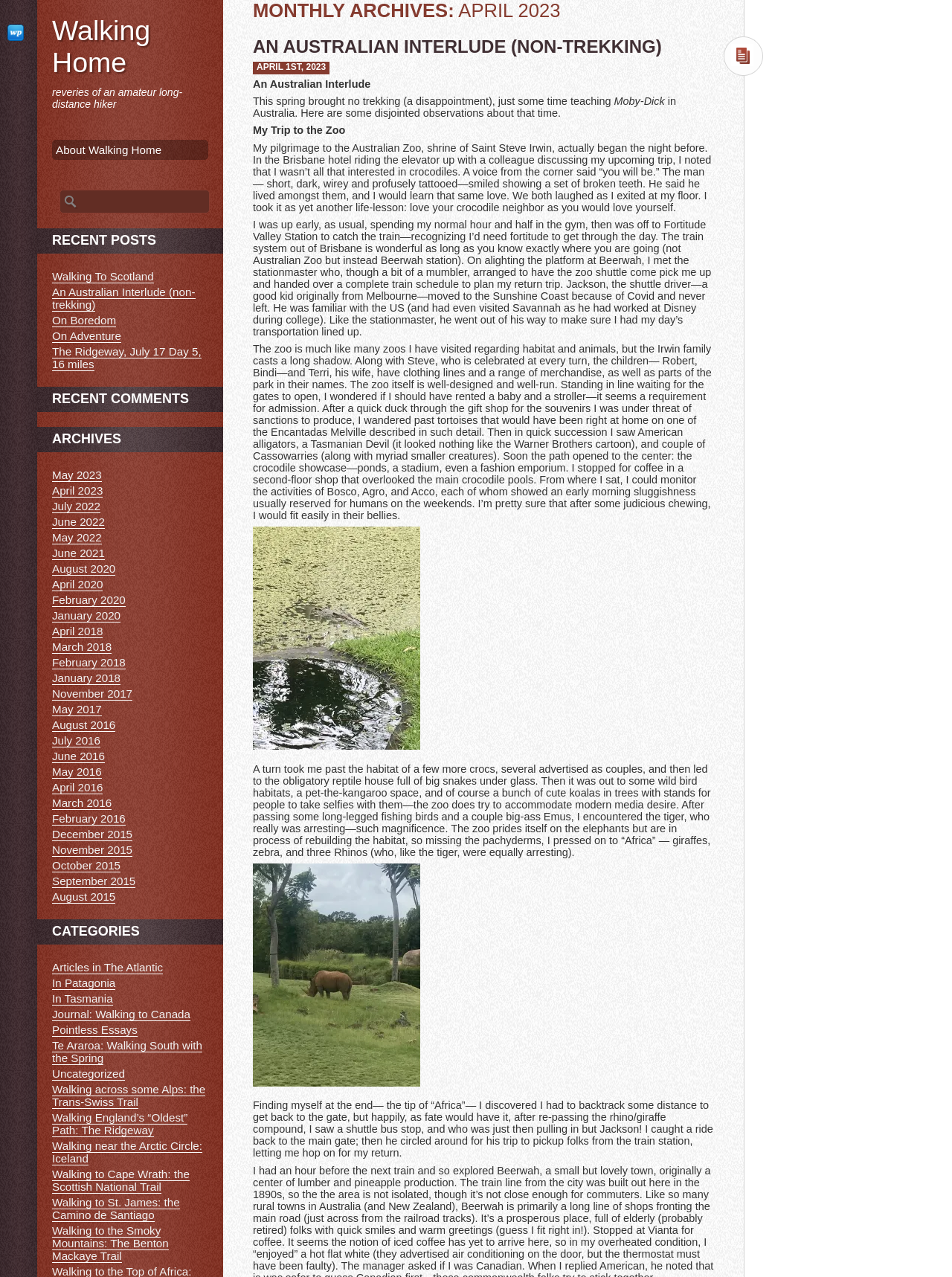Elaborate on the webpage's design and content in a detailed caption.

This webpage appears to be a blog or personal journal, with a focus on travel and hiking. The main content area is divided into several sections. At the top, there is a heading that reads "MONTHLY ARCHIVES: APRIL 2023". Below this, there are several links and paragraphs of text, which appear to be blog posts or articles. The first article is titled "AN AUSTRALIAN INTERLUDE (NON-TREKKING)" and describes a trip to Australia, including a visit to the Australian Zoo. The text is written in a personal and reflective style, with the author sharing their experiences and observations.

To the left of the main content area, there are several complementary sections, including a search bar, a list of recent posts, and a list of archives by month and year. There is also a section titled "CATEGORIES", which lists various topics or themes related to the blog, such as "In Patagonia" and "Walking to Canada".

The layout of the page is clean and easy to navigate, with clear headings and concise text. The use of white space and indentation helps to organize the content and make it easy to read. Overall, the webpage has a personal and introspective tone, with a focus on sharing the author's experiences and reflections on travel and hiking.